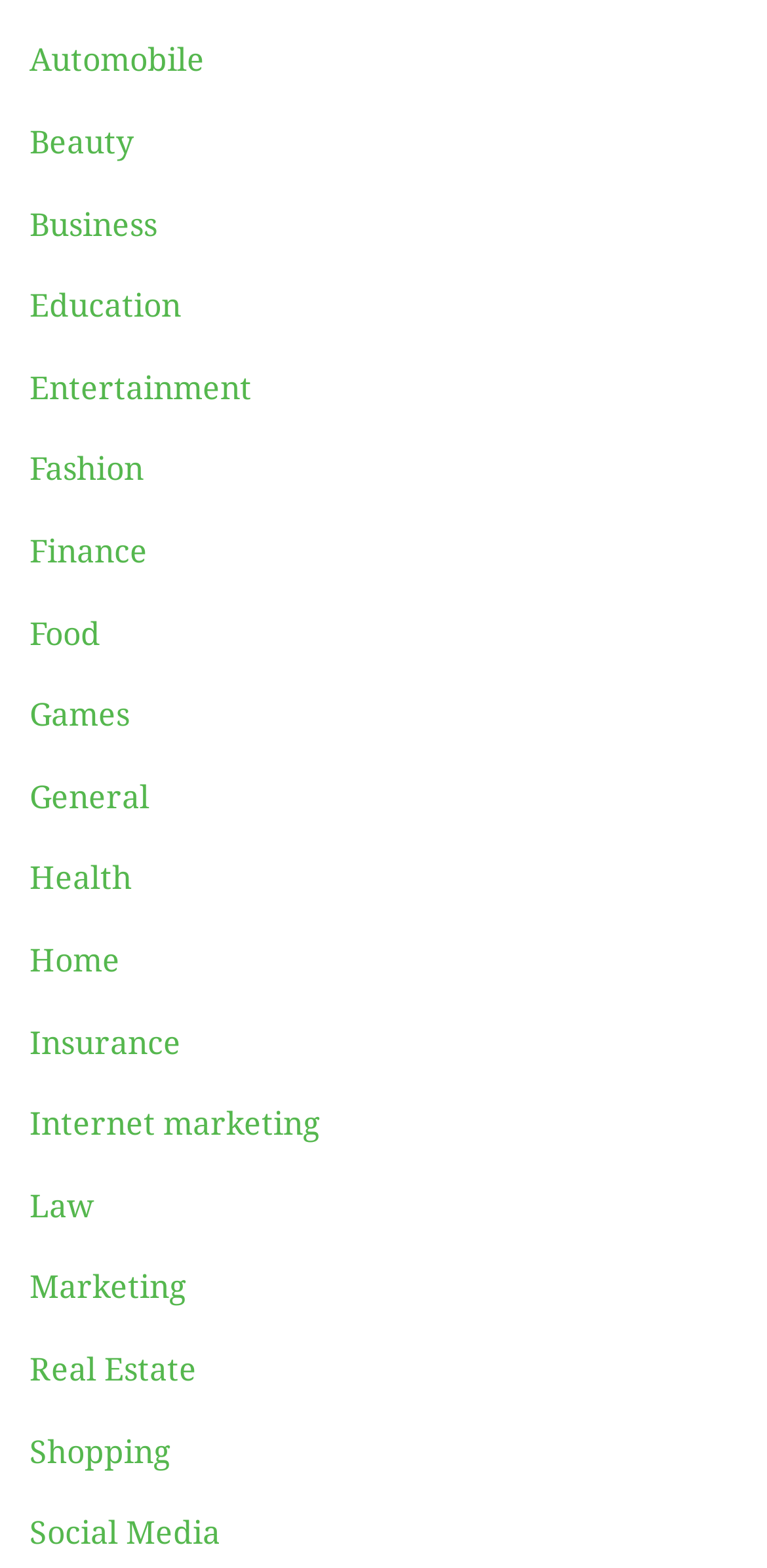What categories are available on this webpage? Based on the screenshot, please respond with a single word or phrase.

Various categories